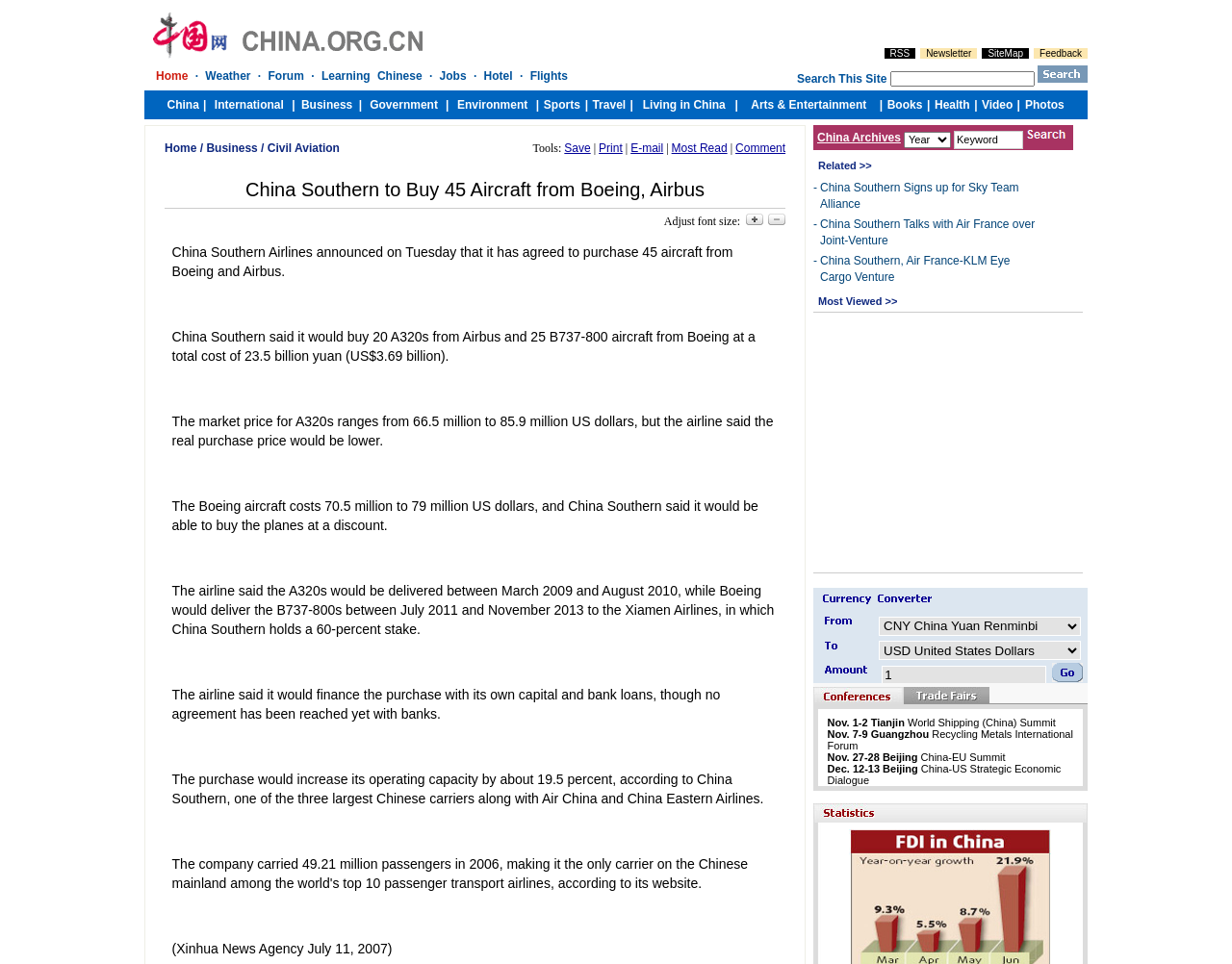Locate the bounding box coordinates of the element I should click to achieve the following instruction: "Search for a keyword".

[0.774, 0.135, 0.83, 0.154]